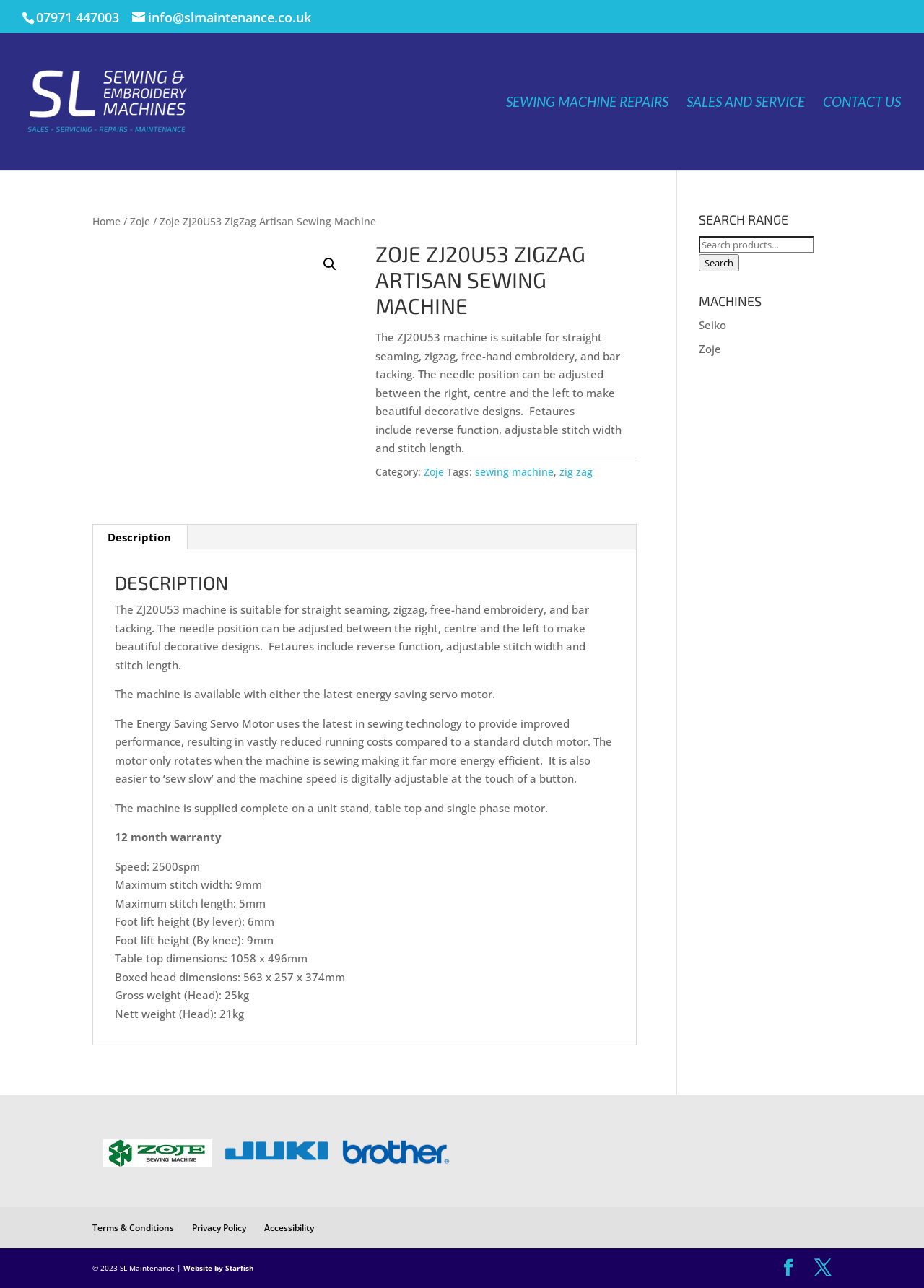What is the function of the 'Search' button?
Provide a one-word or short-phrase answer based on the image.

To search for machines